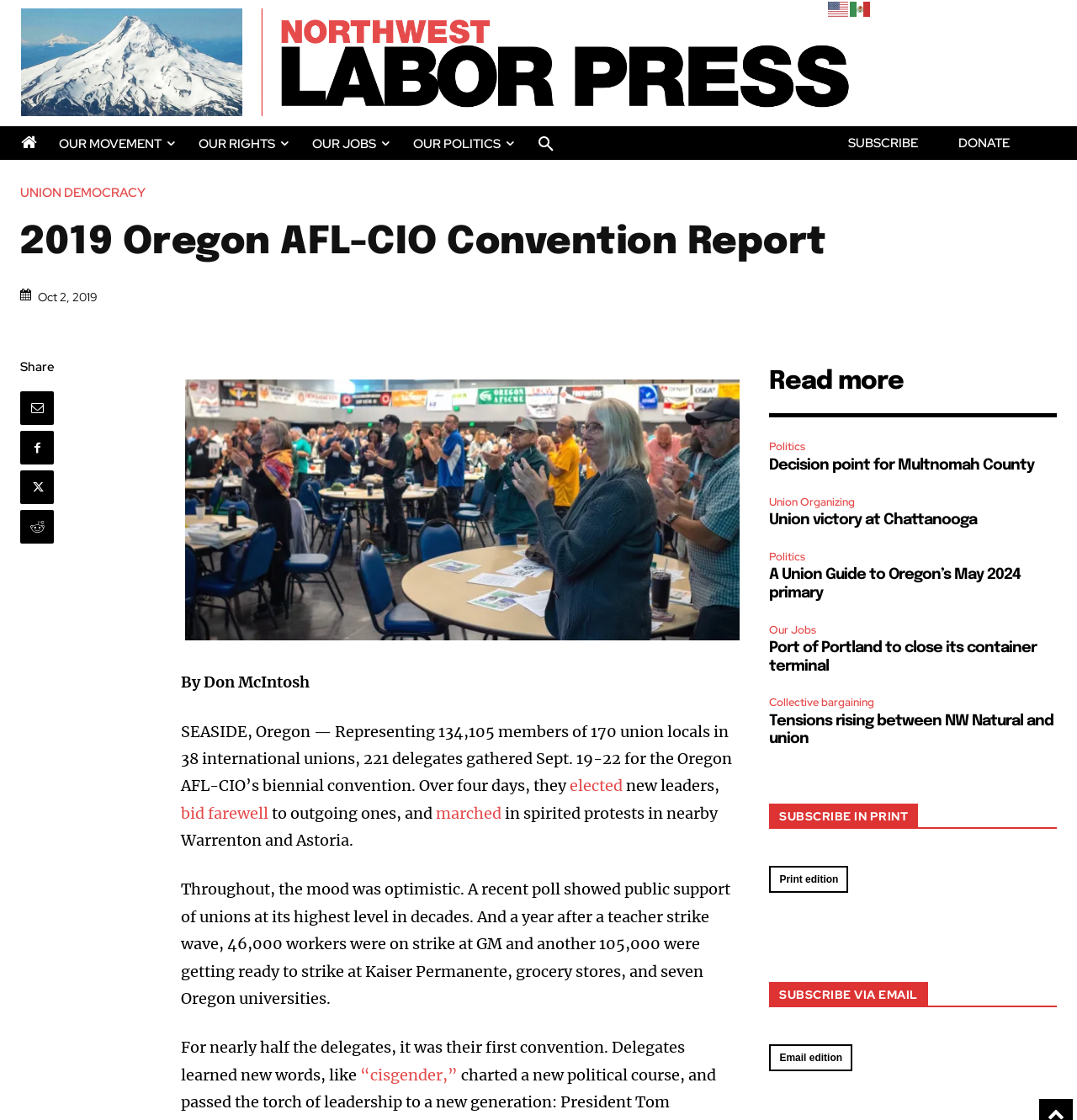Respond with a single word or short phrase to the following question: 
What is the date of the article?

Oct 2, 2019